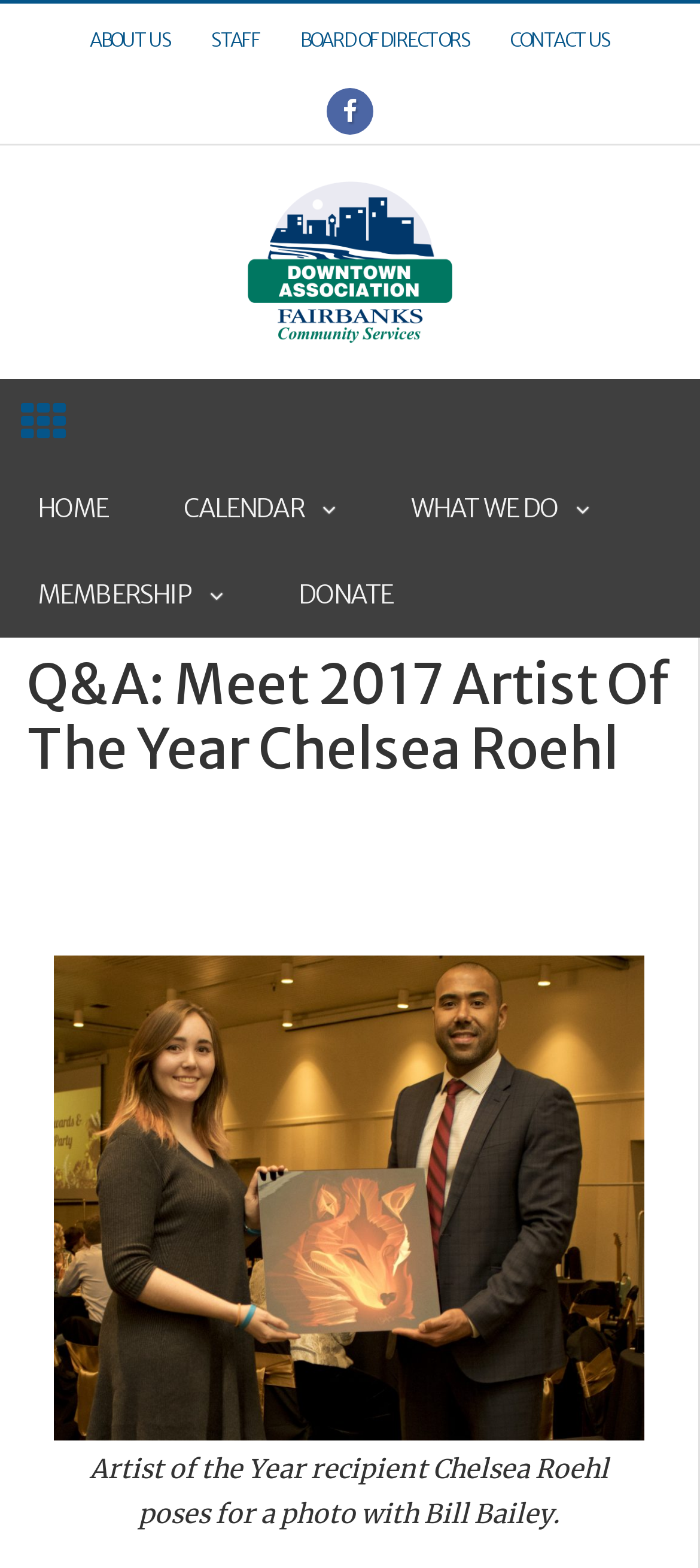Use a single word or phrase to respond to the question:
What is the title of the article?

Q&A: Meet 2017 Artist Of The Year Chelsea Roehl